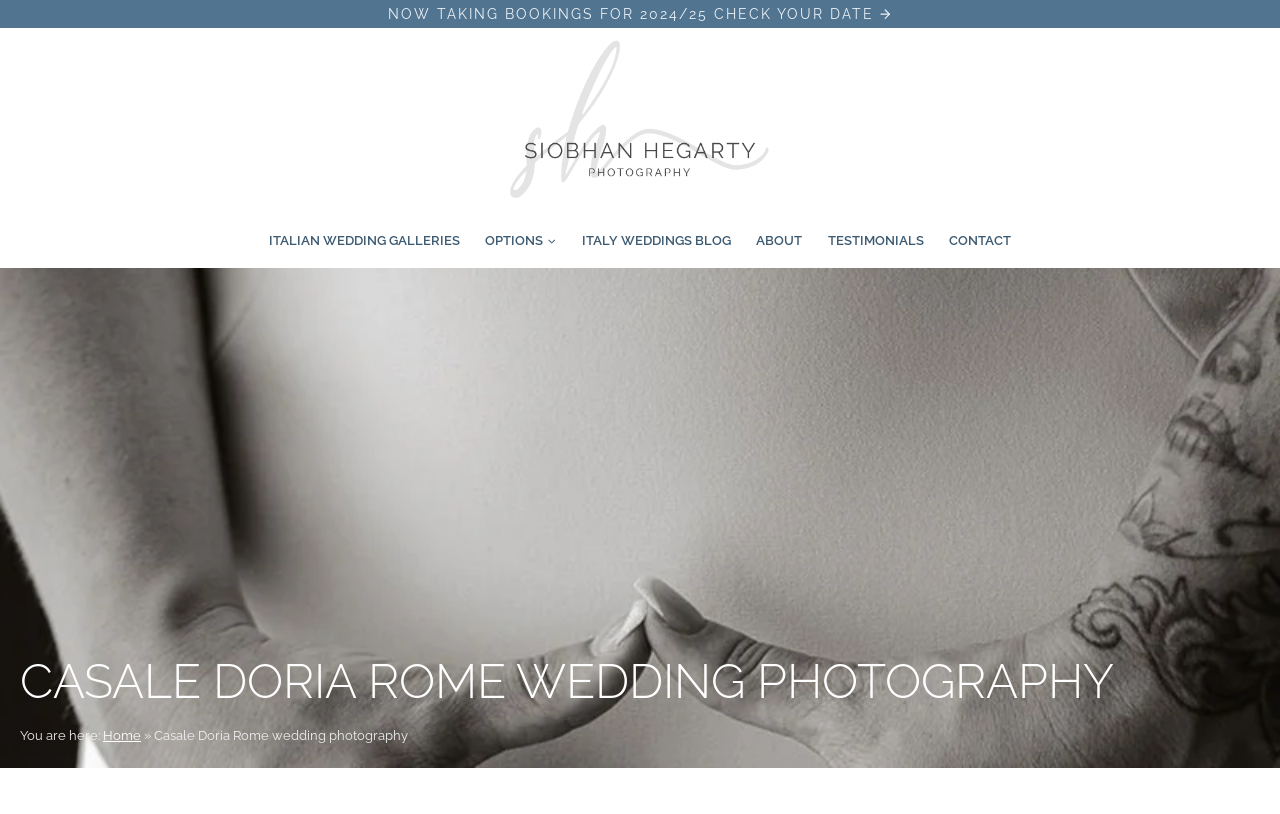Create a detailed summary of all the visual and textual information on the webpage.

The webpage is about Siobhan Hegarty, an Irish wedding photographer specializing in Casale Doria Rome wedding photography. At the top, there is a complementary section with a heading that announces the photographer is now taking bookings for 2024/25, accompanied by a "CHECK YOUR DATE" link. 

Below this section, there is a prominent link to Siobhan Hegarty Photography, accompanied by an image, which is likely the photographer's logo or a representative image. 

To the left, there is a primary navigation menu with several links, including "ITALIAN WEDDING GALLERIES", "OPTIONS", "ITALY WEDDINGS BLOG", "ABOUT", "TESTIMONIALS", and "CONTACT". The "OPTIONS" link has a child menu.

At the bottom of the page, there is a large heading that reads "CASALE DORIA ROME WEDDING PHOTOGRAPHY". Below this heading, there is a breadcrumbs navigation section, which displays the current page's location, starting with "You are here:" followed by a "Home" link and the current page's title, "Casale Doria Rome wedding photography".